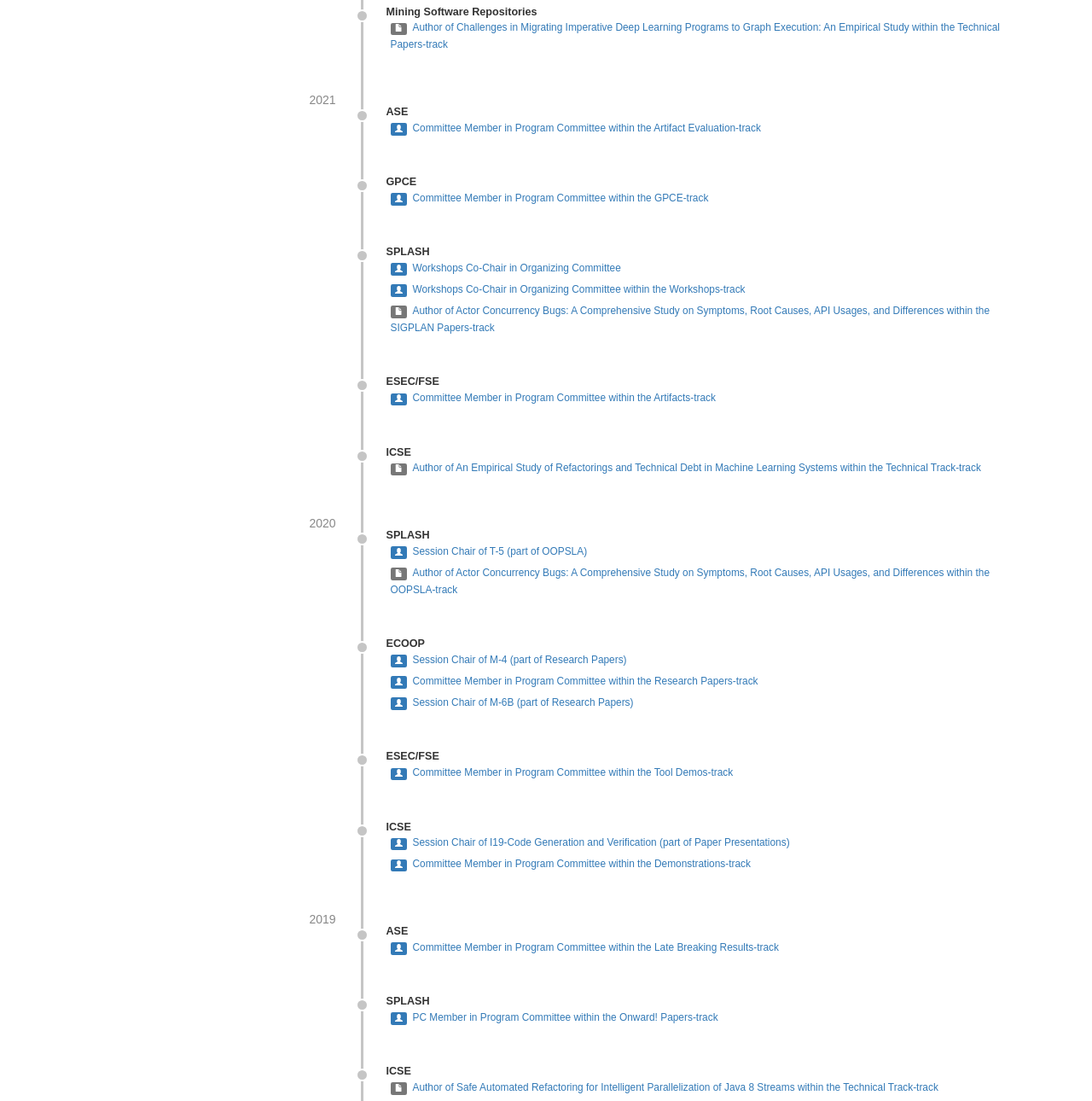Please identify the bounding box coordinates of the area I need to click to accomplish the following instruction: "Explore 'Safe Automated Refactoring for Intelligent Parallelization of Java 8 Streams'".

[0.378, 0.982, 0.859, 0.993]